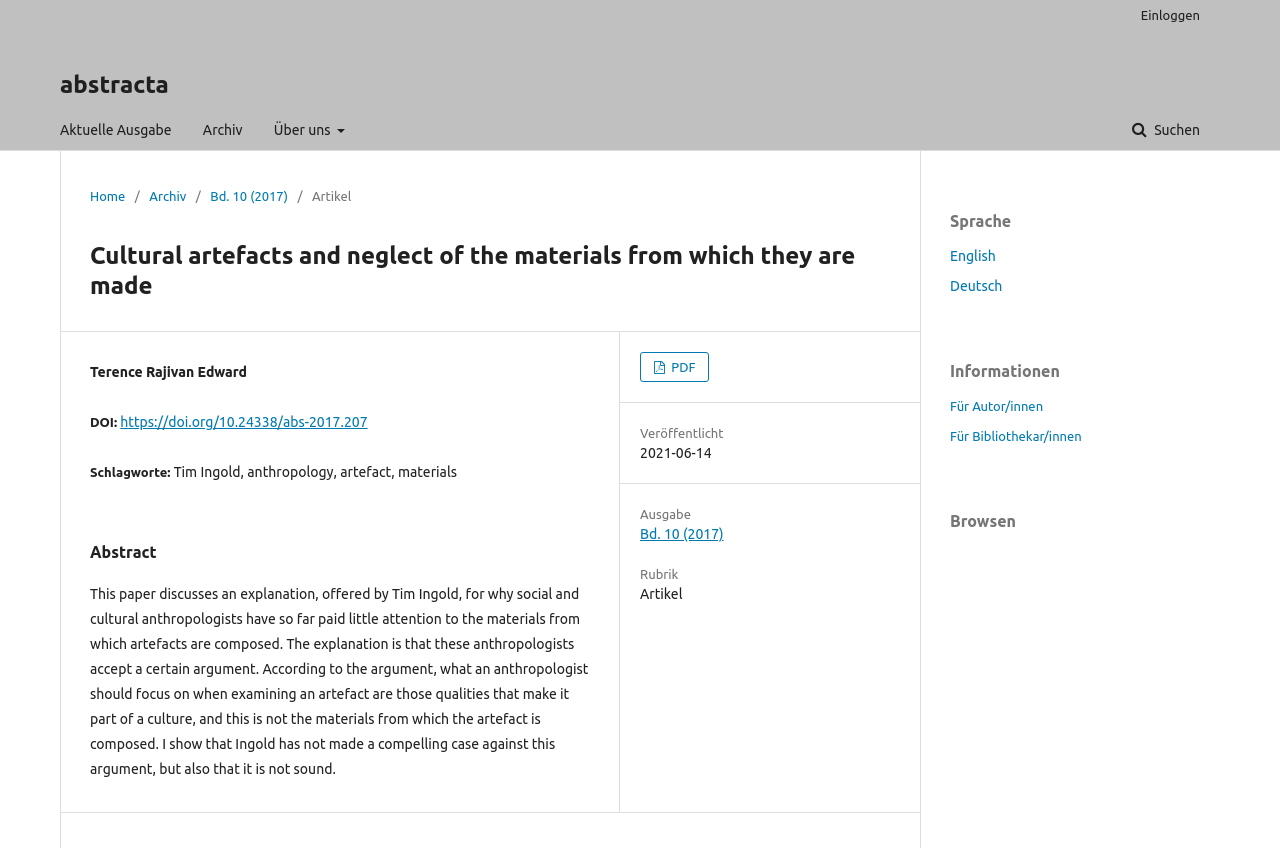Could you provide the bounding box coordinates for the portion of the screen to click to complete this instruction: "Share on Facebook"?

None